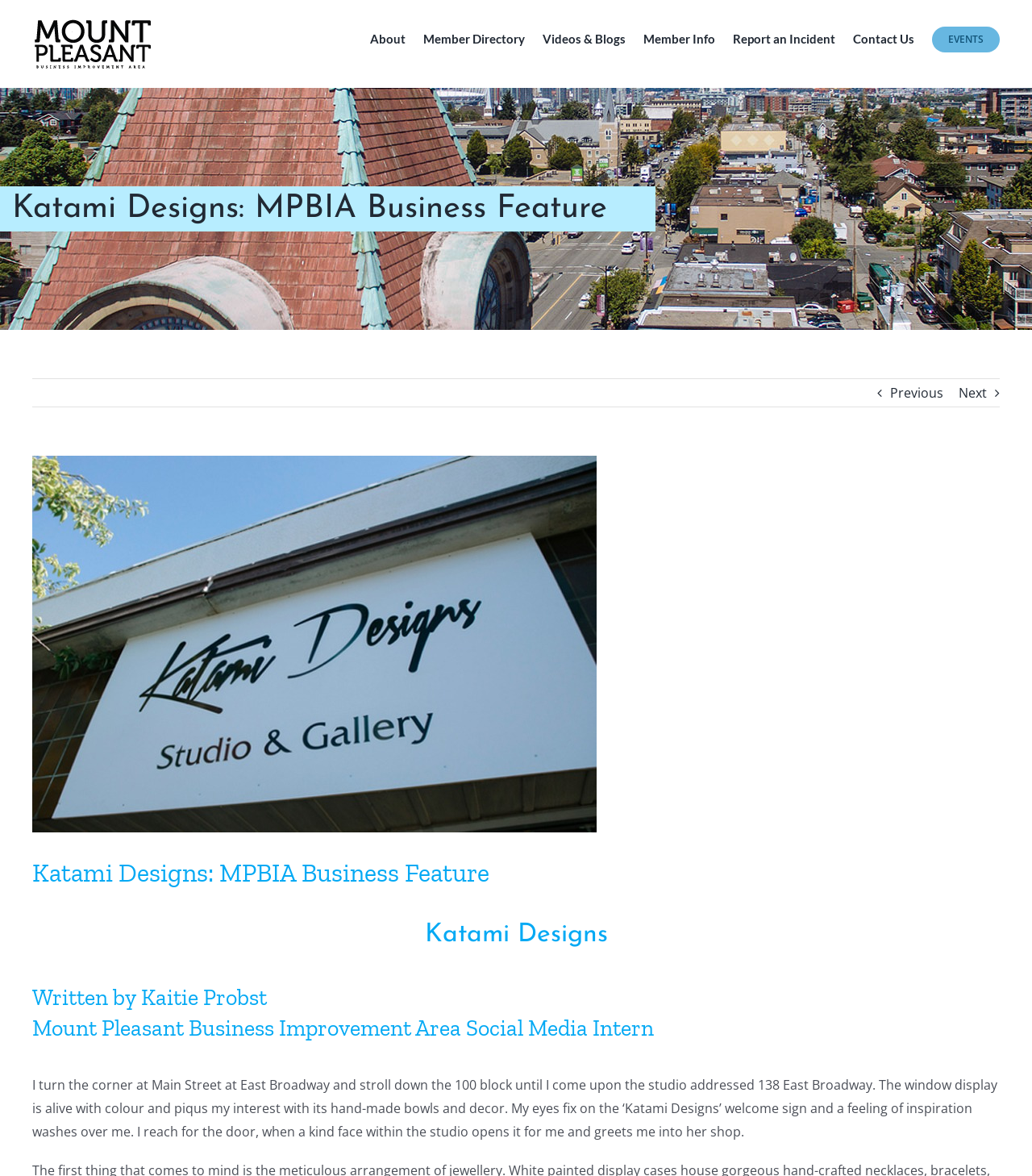Reply to the question with a single word or phrase:
What is the location of the studio?

138 East Broadway